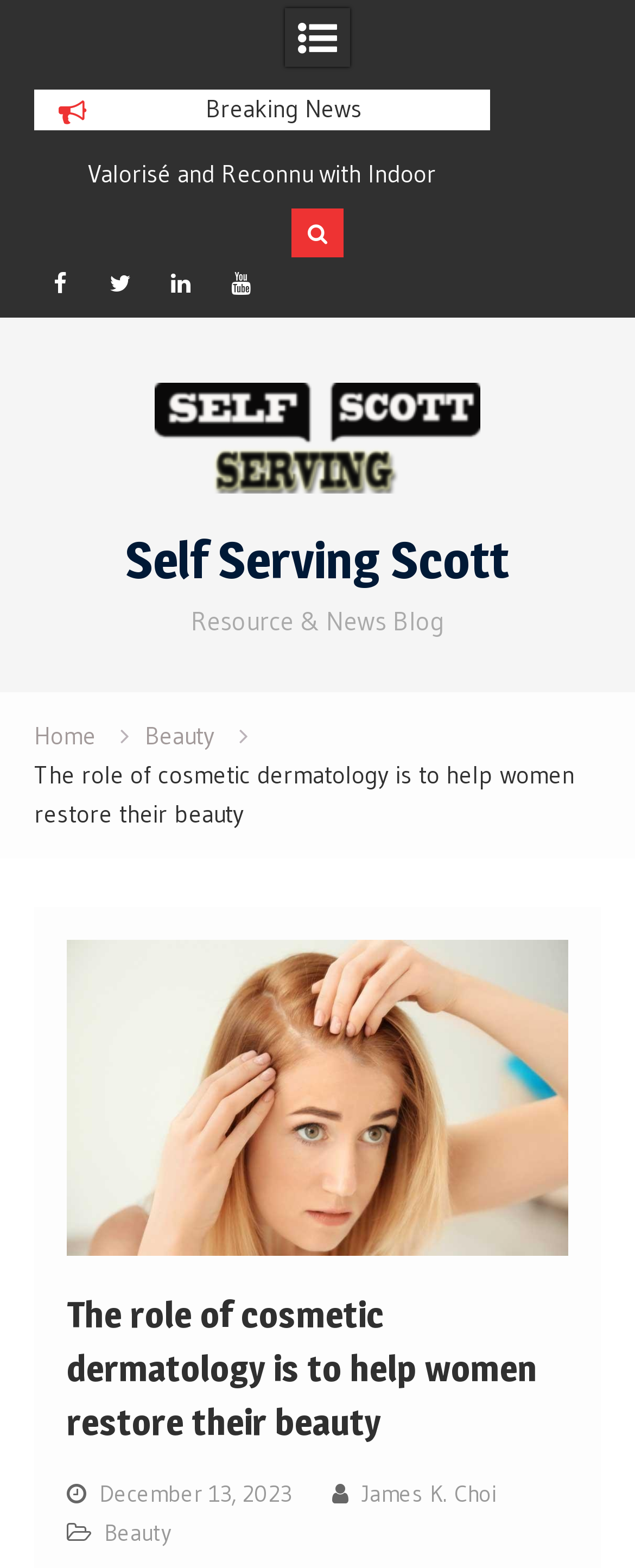Could you indicate the bounding box coordinates of the region to click in order to complete this instruction: "Go to the homepage".

[0.053, 0.459, 0.151, 0.479]